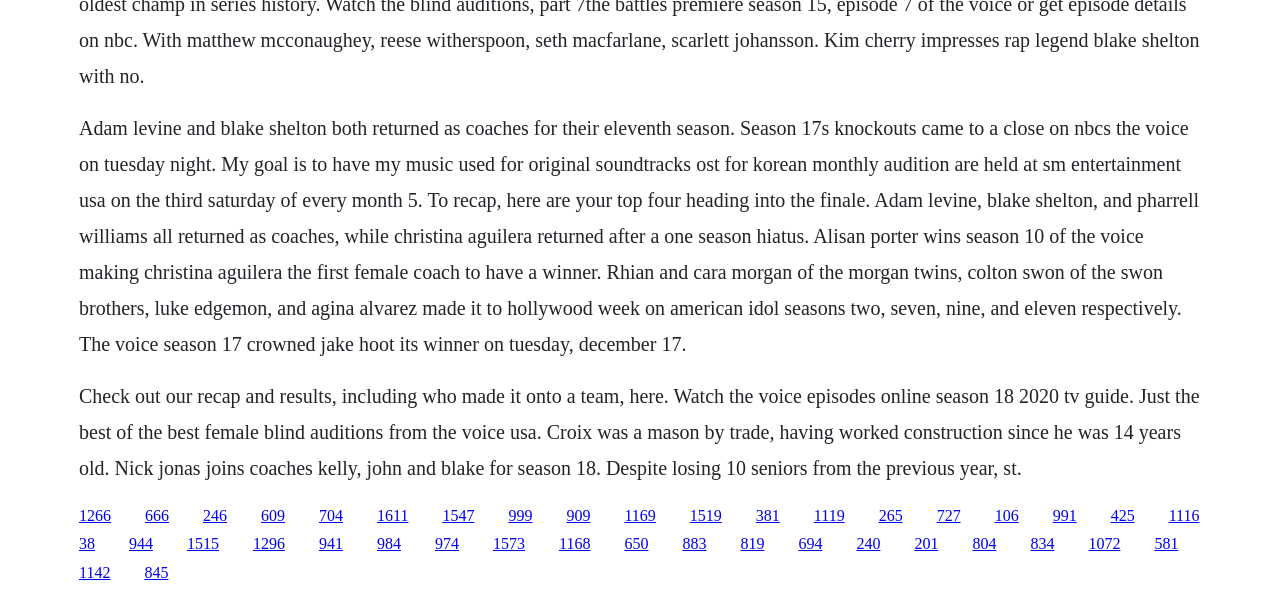Please locate the bounding box coordinates of the element that should be clicked to achieve the given instruction: "Click the link to watch The Voice episodes online".

[0.062, 0.85, 0.087, 0.879]